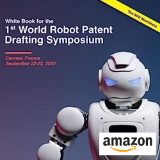What is the duration of the 1st World Robot Patent Drafting Symposium?
Give a one-word or short-phrase answer derived from the screenshot.

3 days